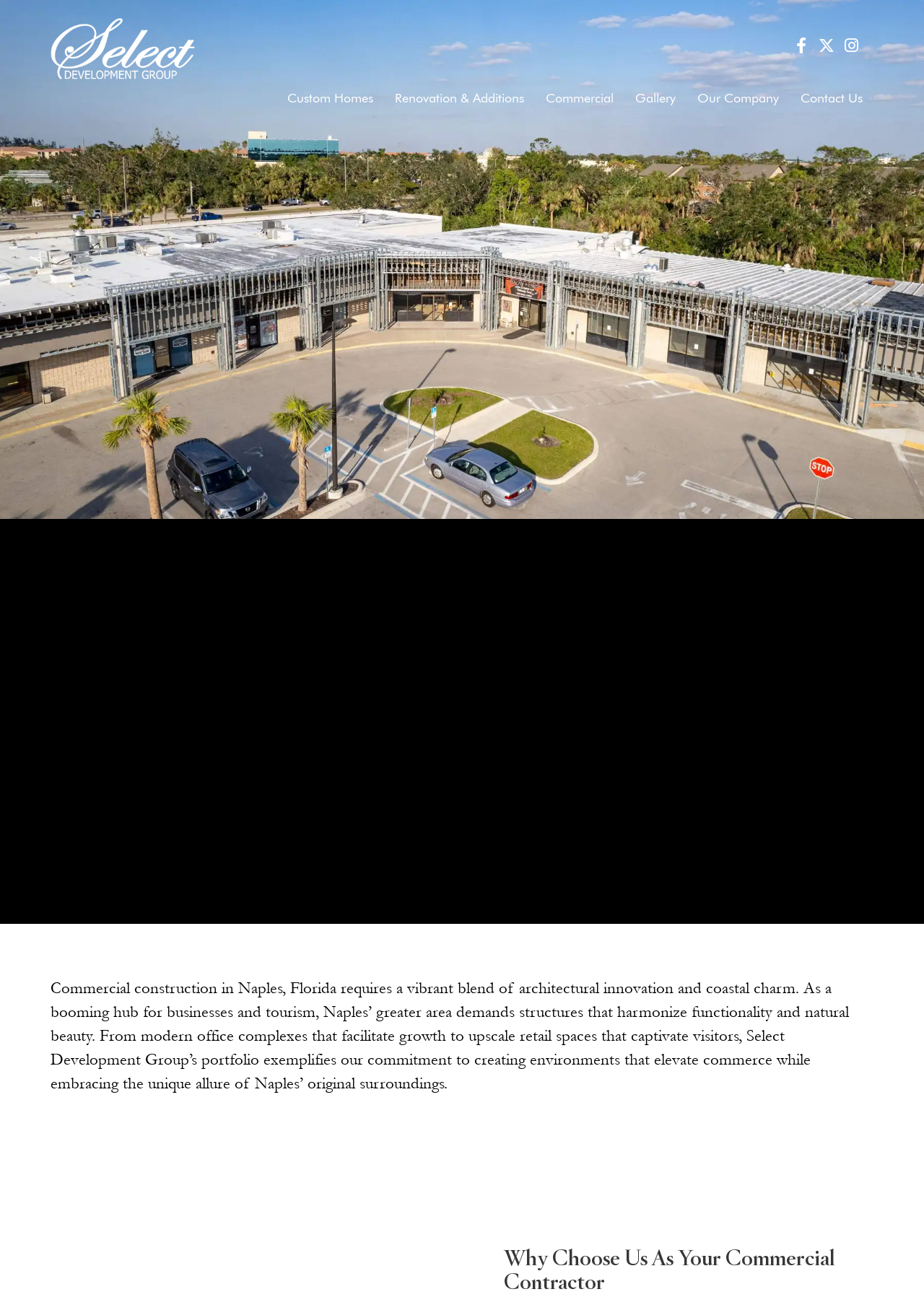Could you provide the bounding box coordinates for the portion of the screen to click to complete this instruction: "Visit the company's Facebook page"?

[0.855, 0.032, 0.879, 0.041]